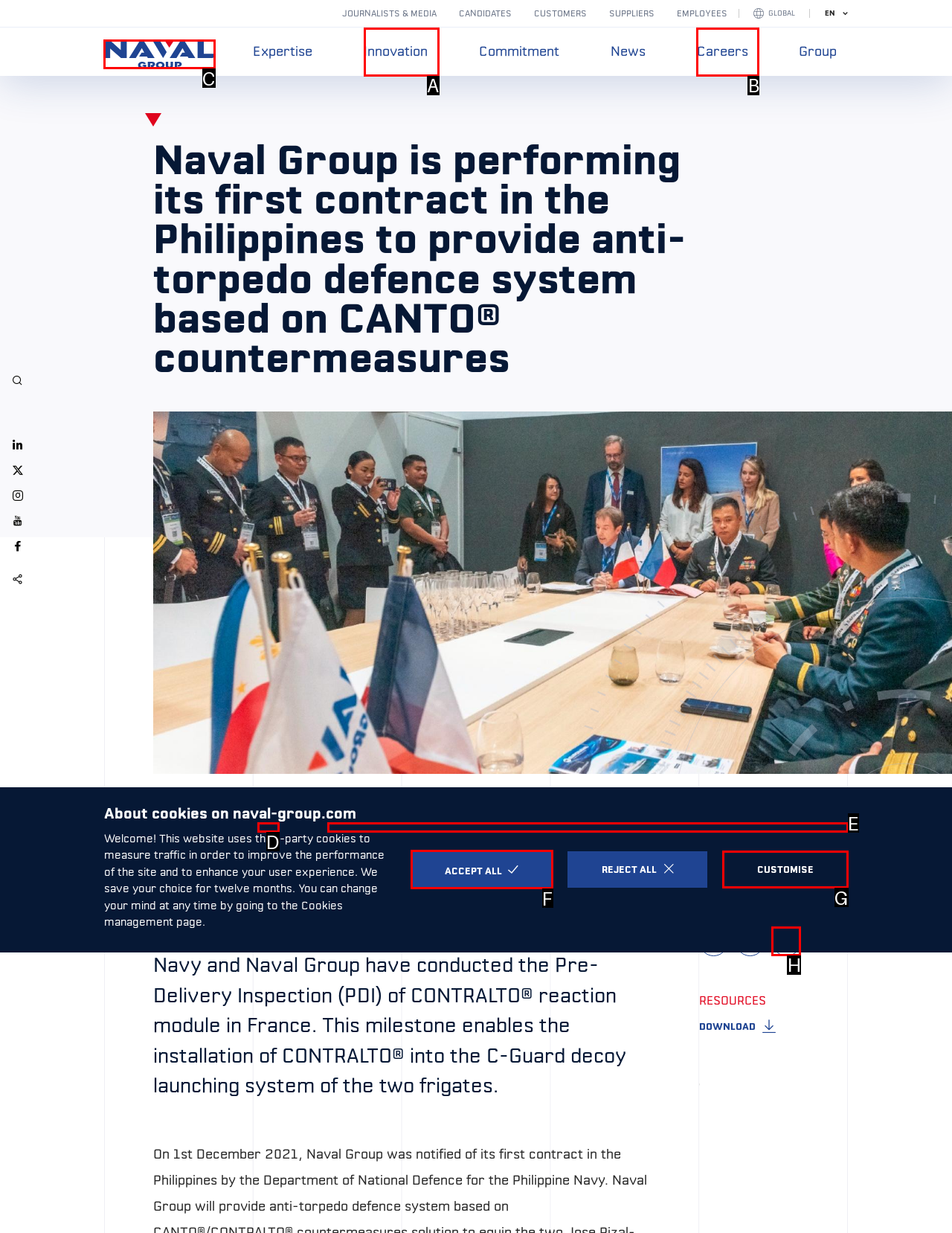Select the option I need to click to accomplish this task: Go to the home page
Provide the letter of the selected choice from the given options.

C